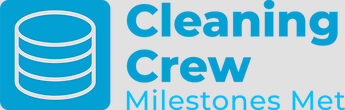Please give a succinct answer using a single word or phrase:
What is the phrase written in a lighter font?

Milestones Met